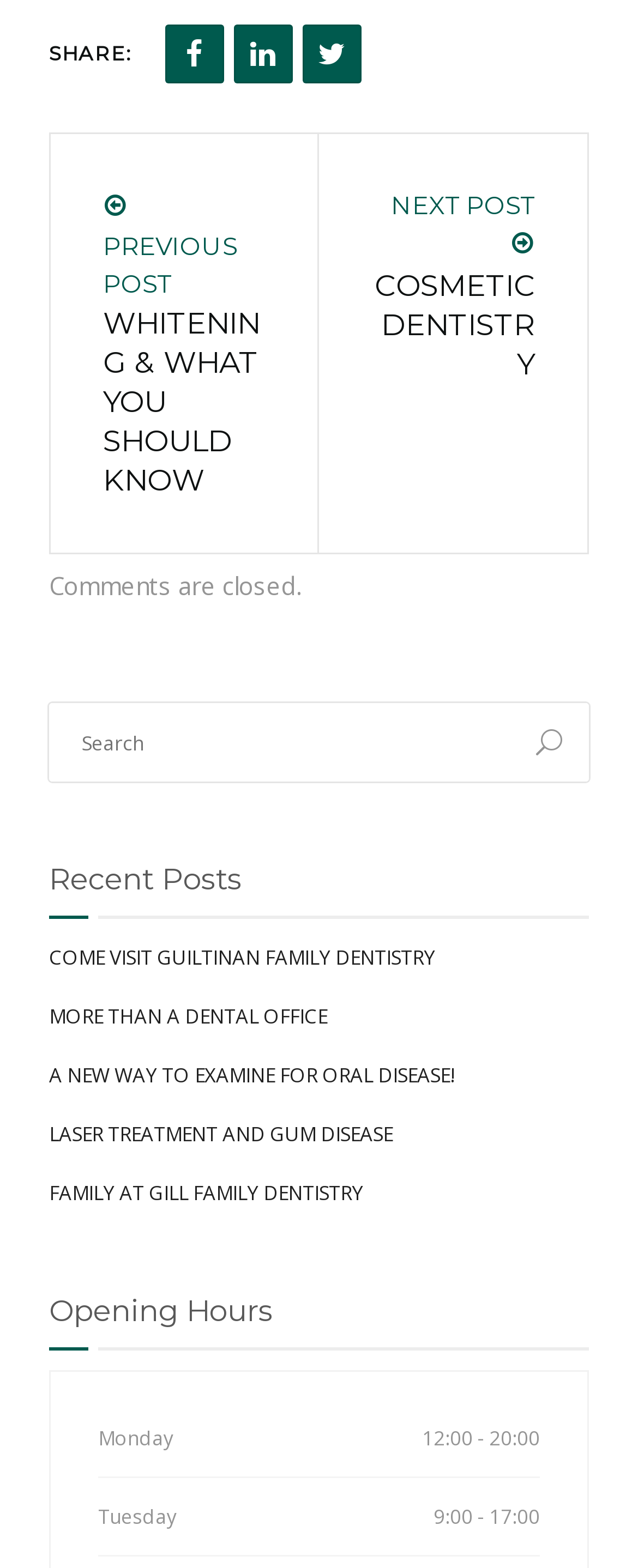Identify the bounding box coordinates for the region to click in order to carry out this instruction: "Read the recent post about Guiltinan Family Dentistry". Provide the coordinates using four float numbers between 0 and 1, formatted as [left, top, right, bottom].

[0.077, 0.602, 0.682, 0.62]